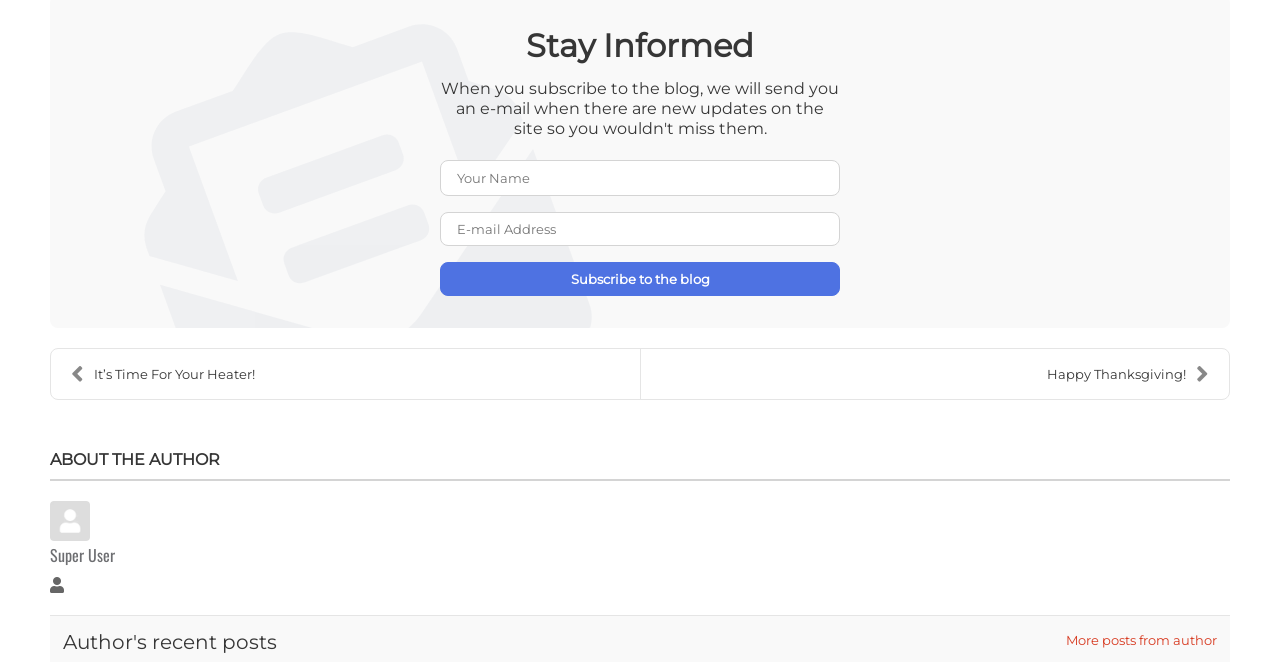What is the topic of the first link? Refer to the image and provide a one-word or short phrase answer.

Heater